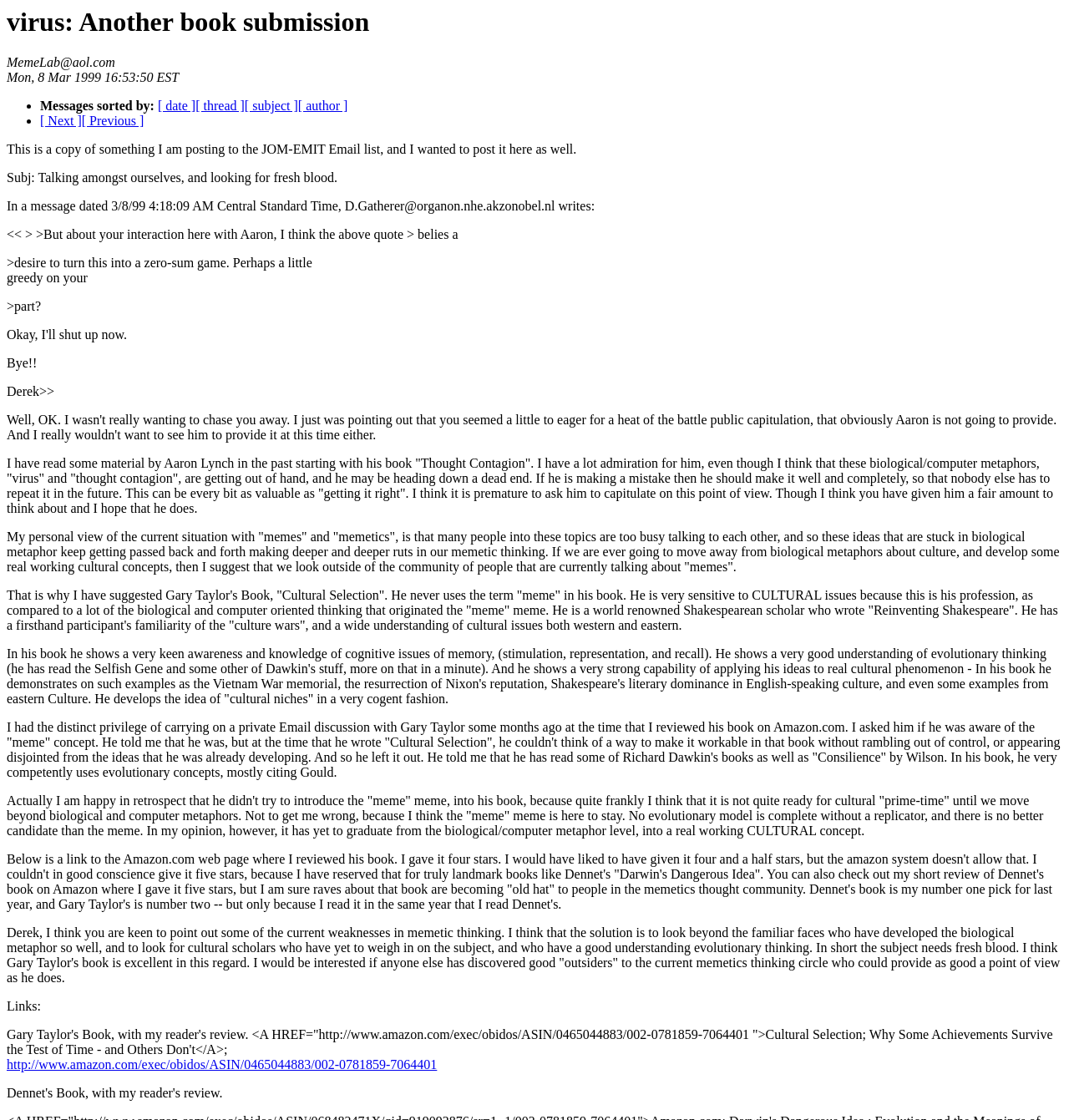Given the following UI element description: "http://www.amazon.com/exec/obidos/ASIN/0465044883/002-0781859-7064401", find the bounding box coordinates in the webpage screenshot.

[0.006, 0.944, 0.409, 0.957]